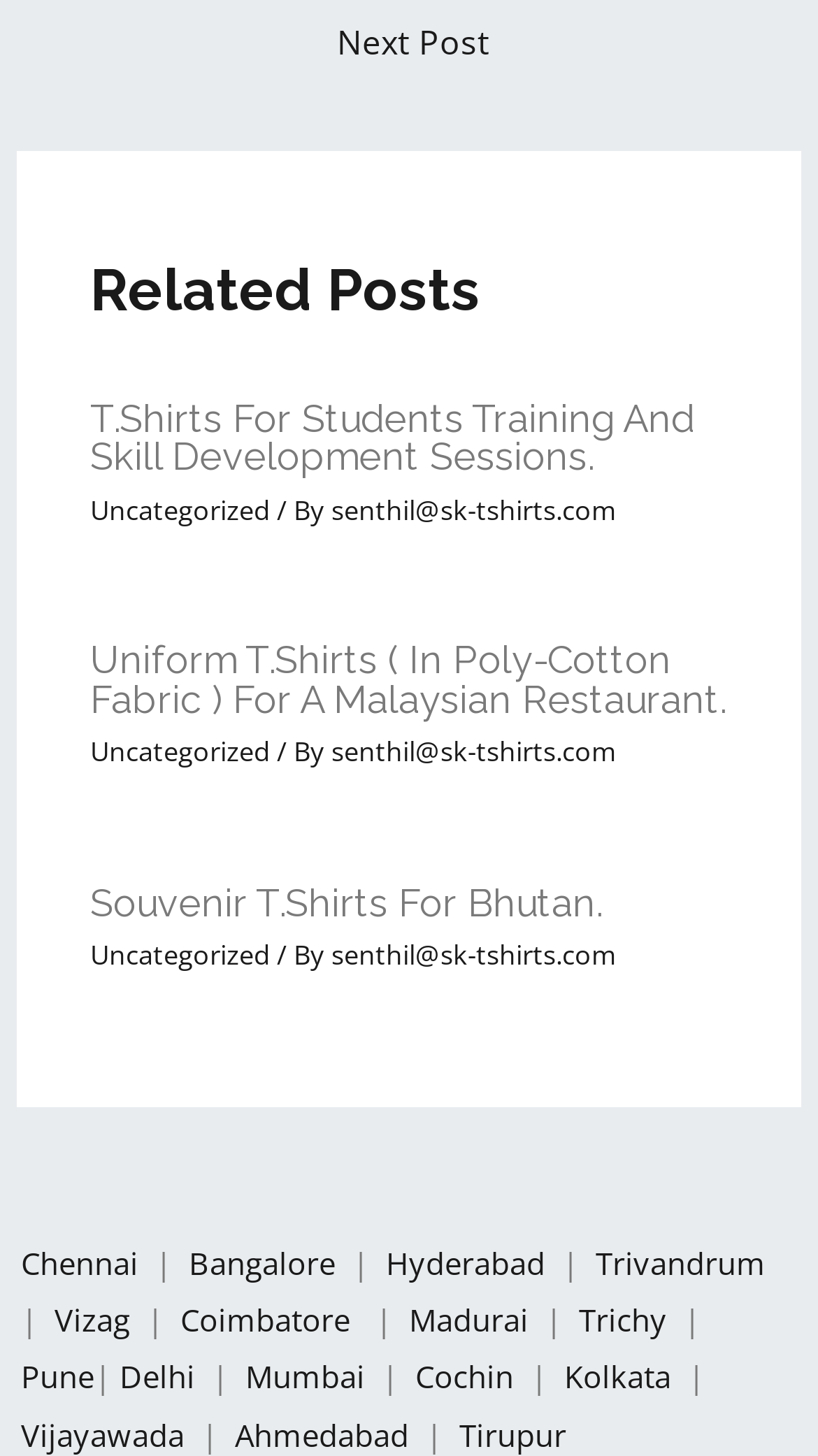How many related posts are listed on this webpage?
Using the information from the image, give a concise answer in one word or a short phrase.

3